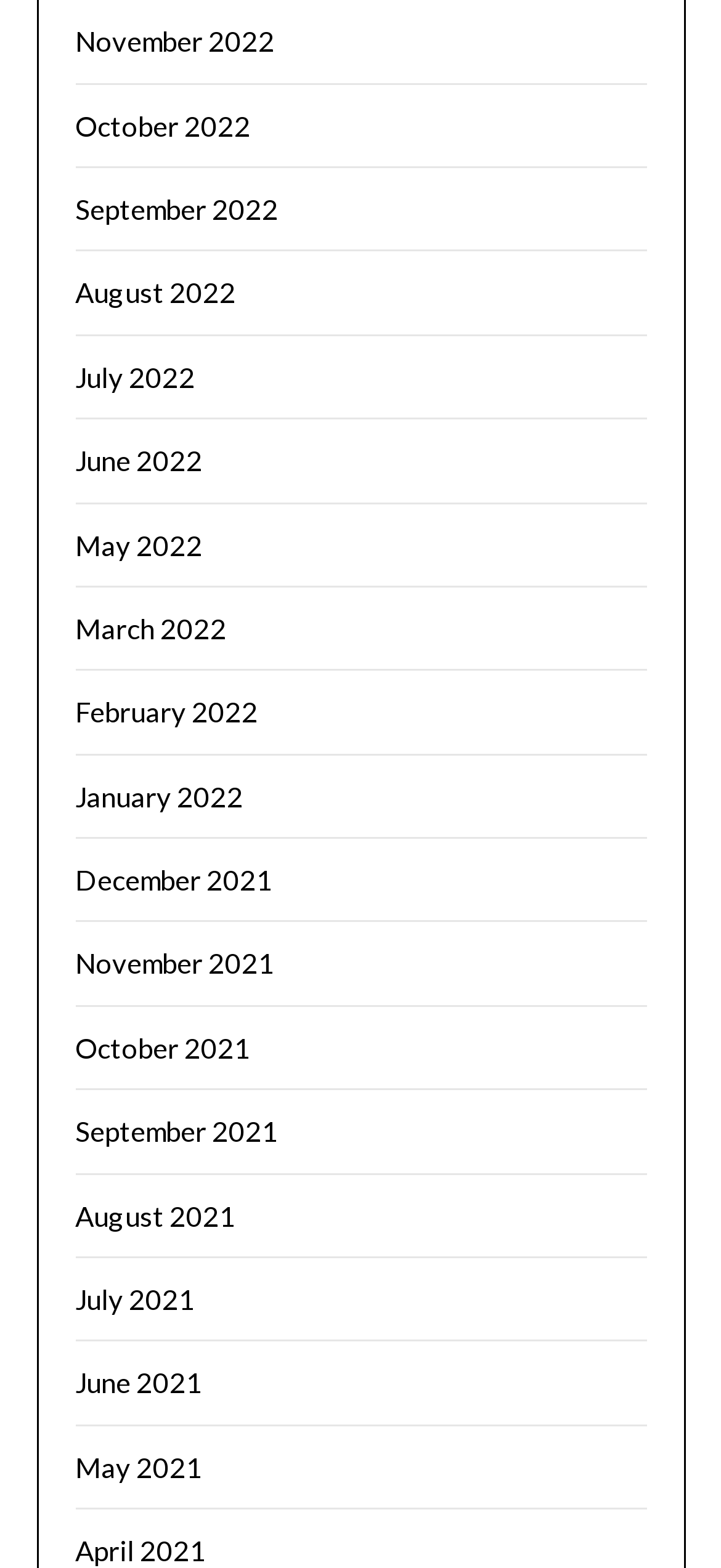What are the links on the webpage?
Look at the image and answer with only one word or phrase.

Month-year links